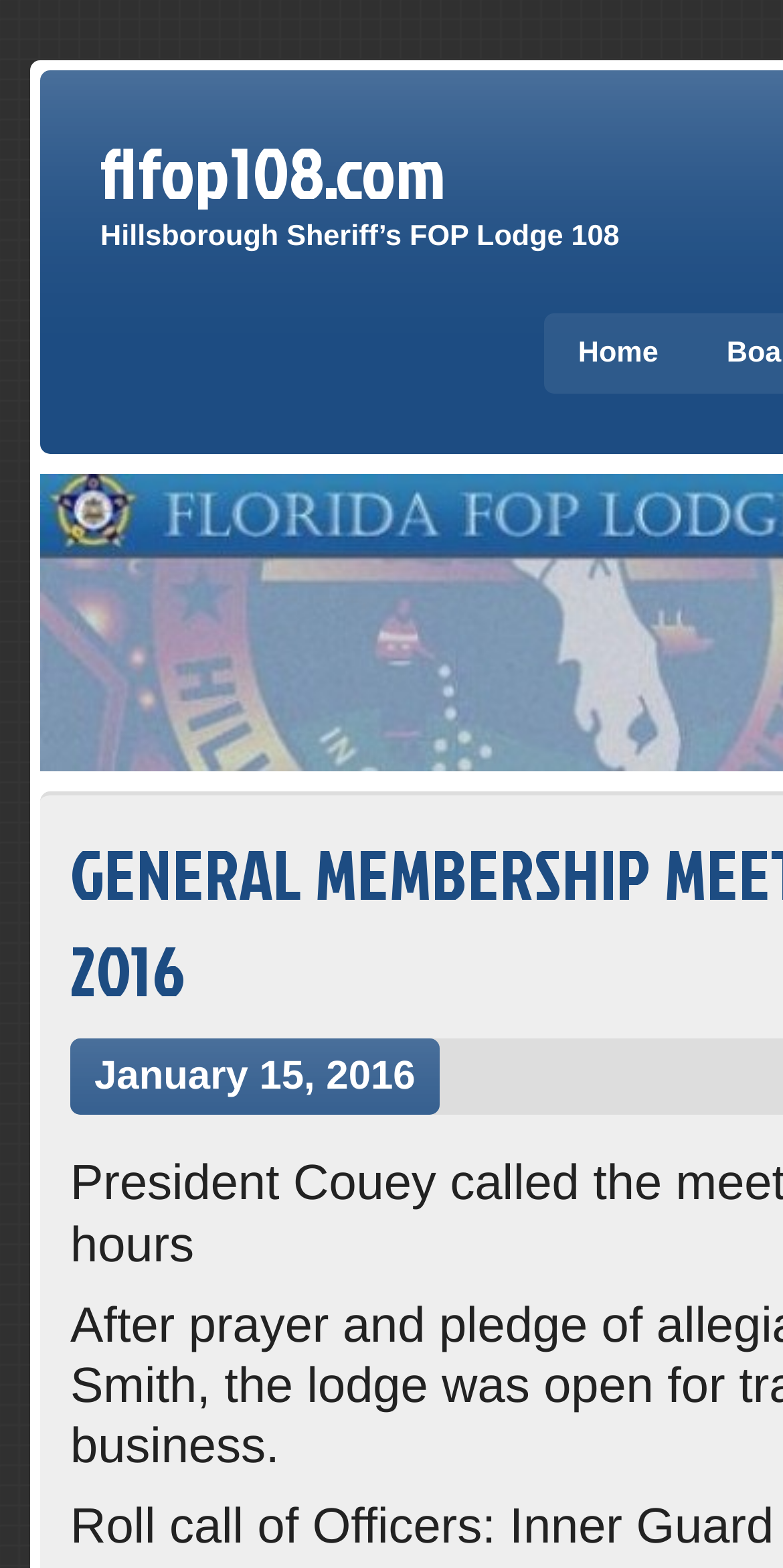From the webpage screenshot, predict the bounding box of the UI element that matches this description: "flfop108.com".

[0.128, 0.077, 0.791, 0.141]